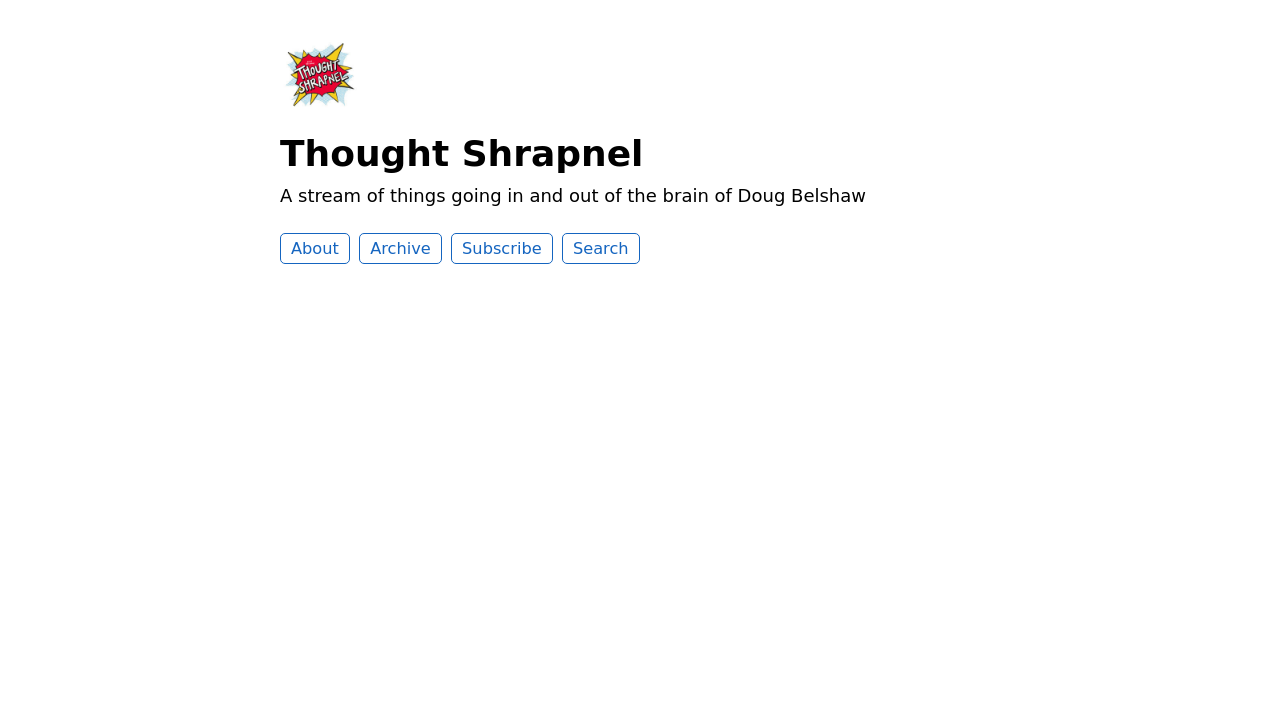Find the bounding box of the UI element described as: "Thought Shrapnel". The bounding box coordinates should be given as four float values between 0 and 1, i.e., [left, top, right, bottom].

[0.219, 0.186, 0.503, 0.244]